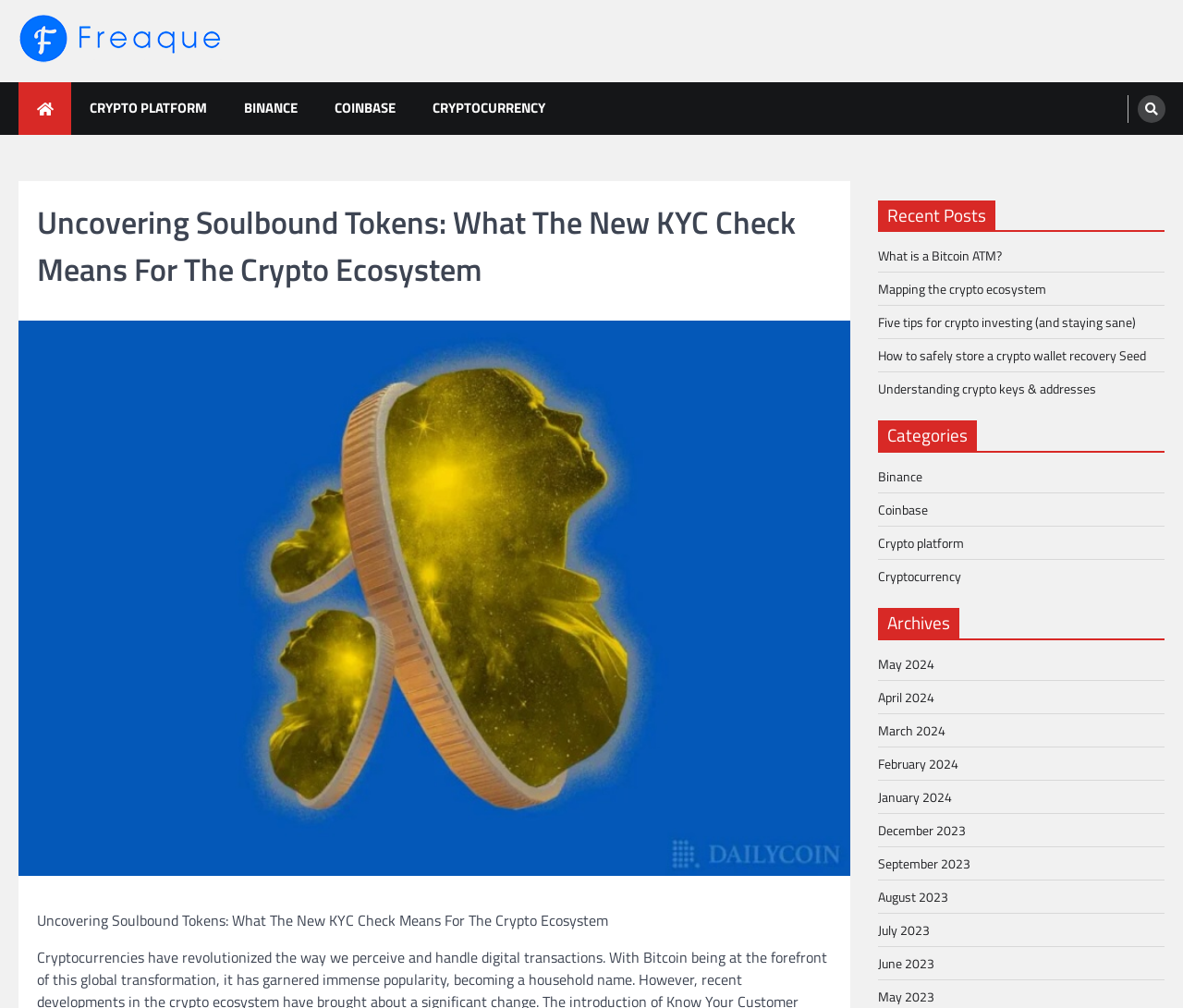What is the text of the search icon?
Deliver a detailed and extensive answer to the question.

The search icon is represented by the Unicode character '', which is located in the top-right corner of the webpage with a bounding box of [0.962, 0.094, 0.985, 0.121].